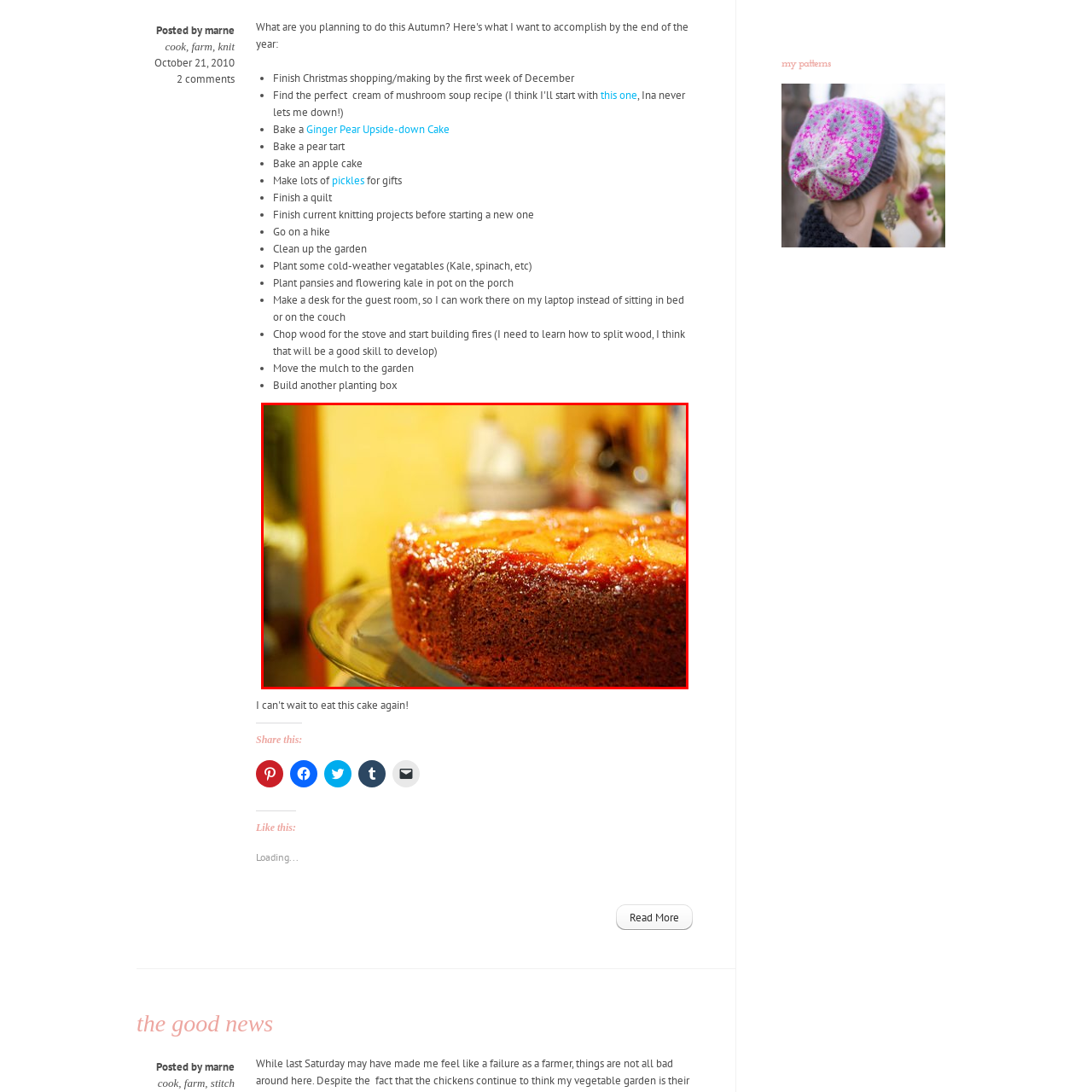Direct your attention to the section outlined in red and answer the following question with a single word or brief phrase: 
What is the likely purpose of the cake?

Centerpiece for gatherings or special occasions